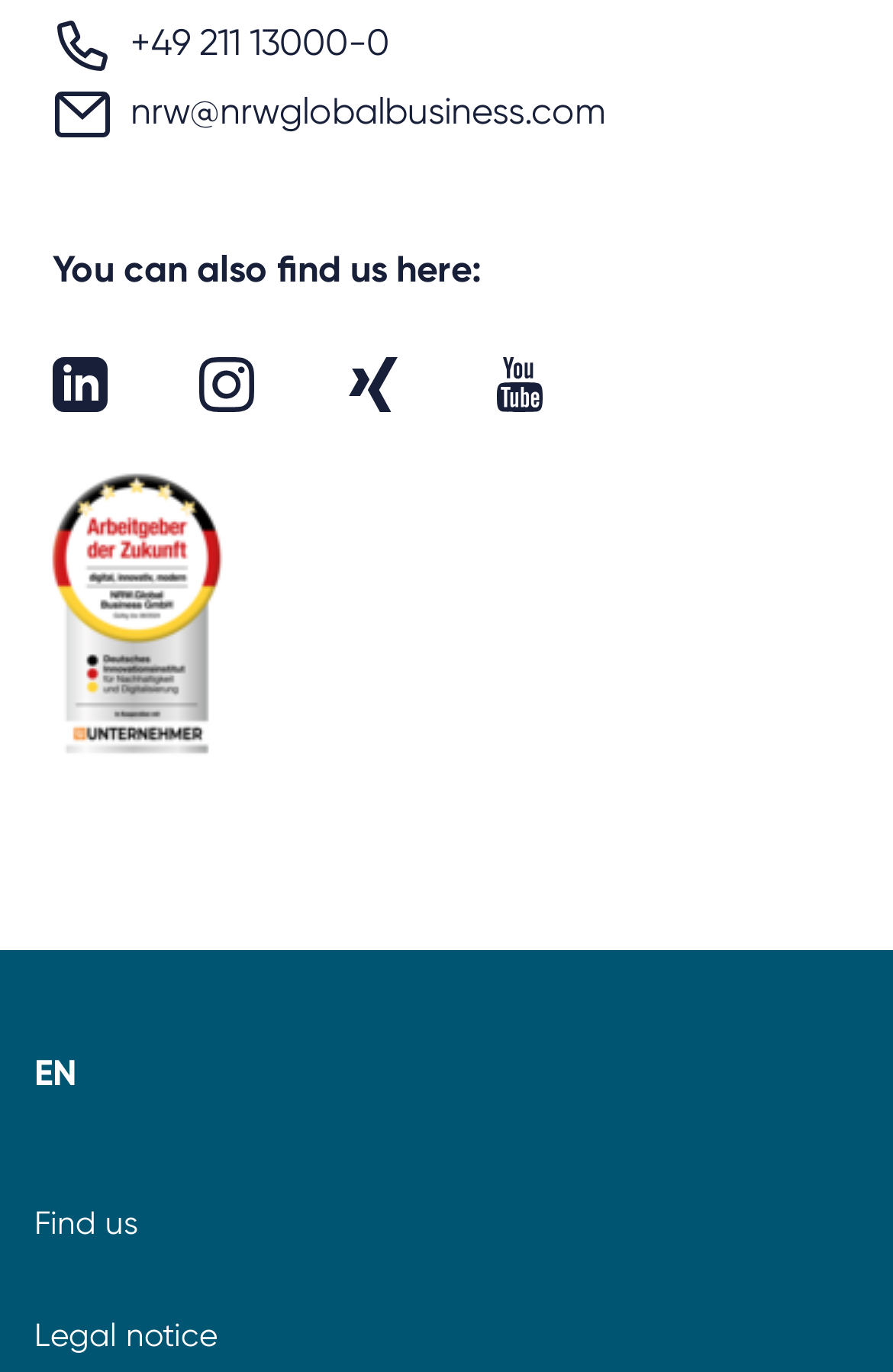Please provide a brief answer to the question using only one word or phrase: 
What is the phone number in the first row?

+49 211 13000-0